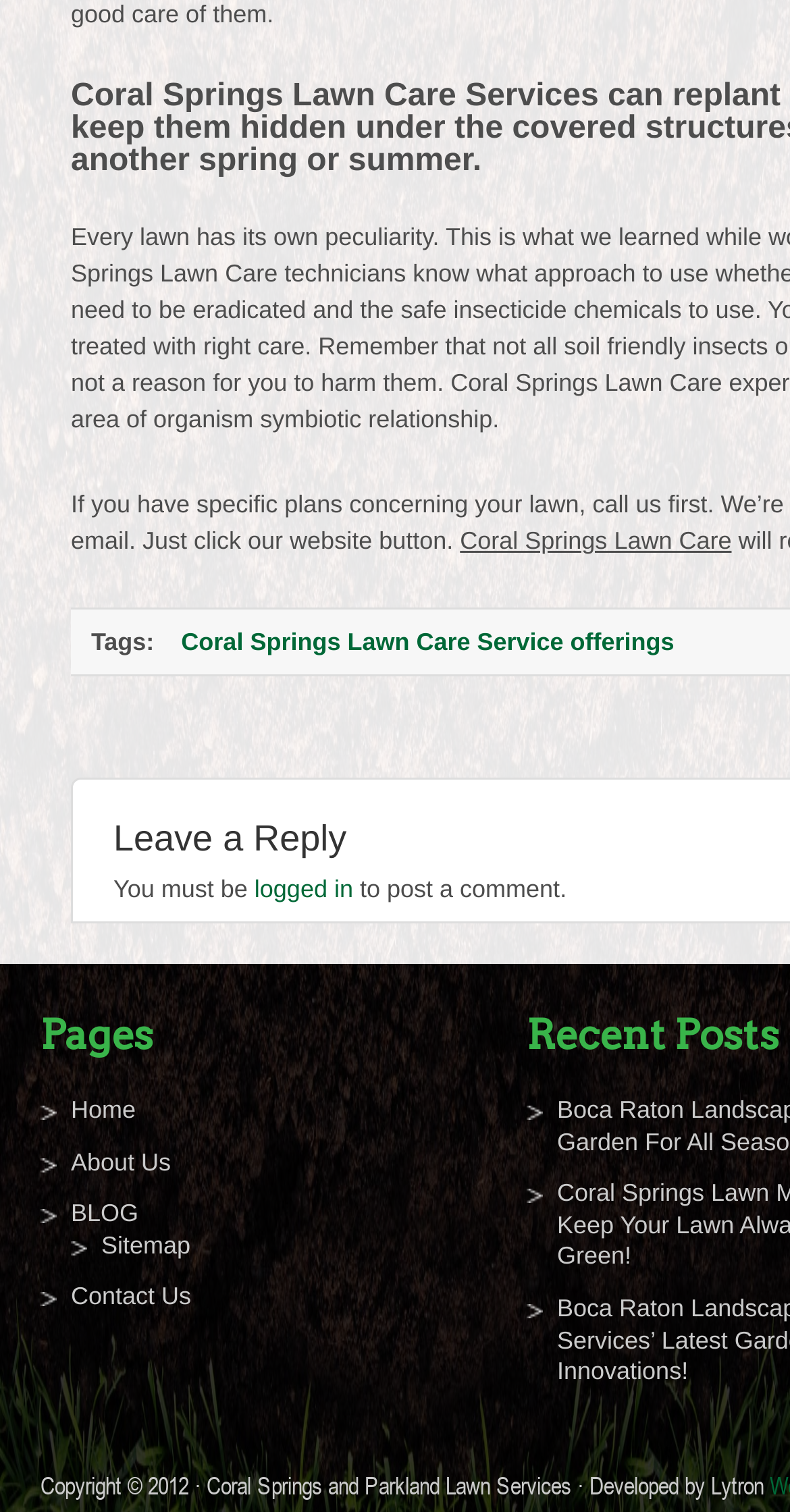How many recent posts are listed?
We need a detailed and meticulous answer to the question.

There is a section titled 'Recent Posts', but no posts are listed, suggesting that there are no recent posts.